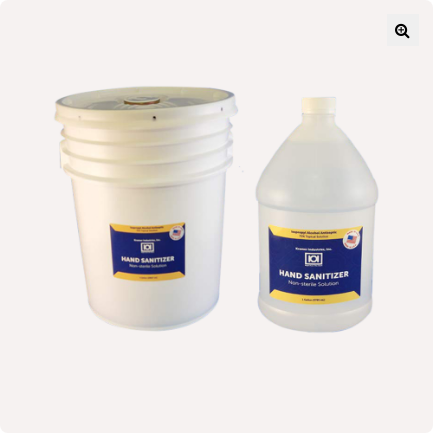What is highlighted on the blue labels?
Provide a detailed answer to the question using information from the image.

The blue labels on the containers highlight the product's purpose, which is to sanitize hands, and its safety approval, indicating that it is an FDA-approved formulation, emphasizing Bio-OX's commitment to hygiene and public health.